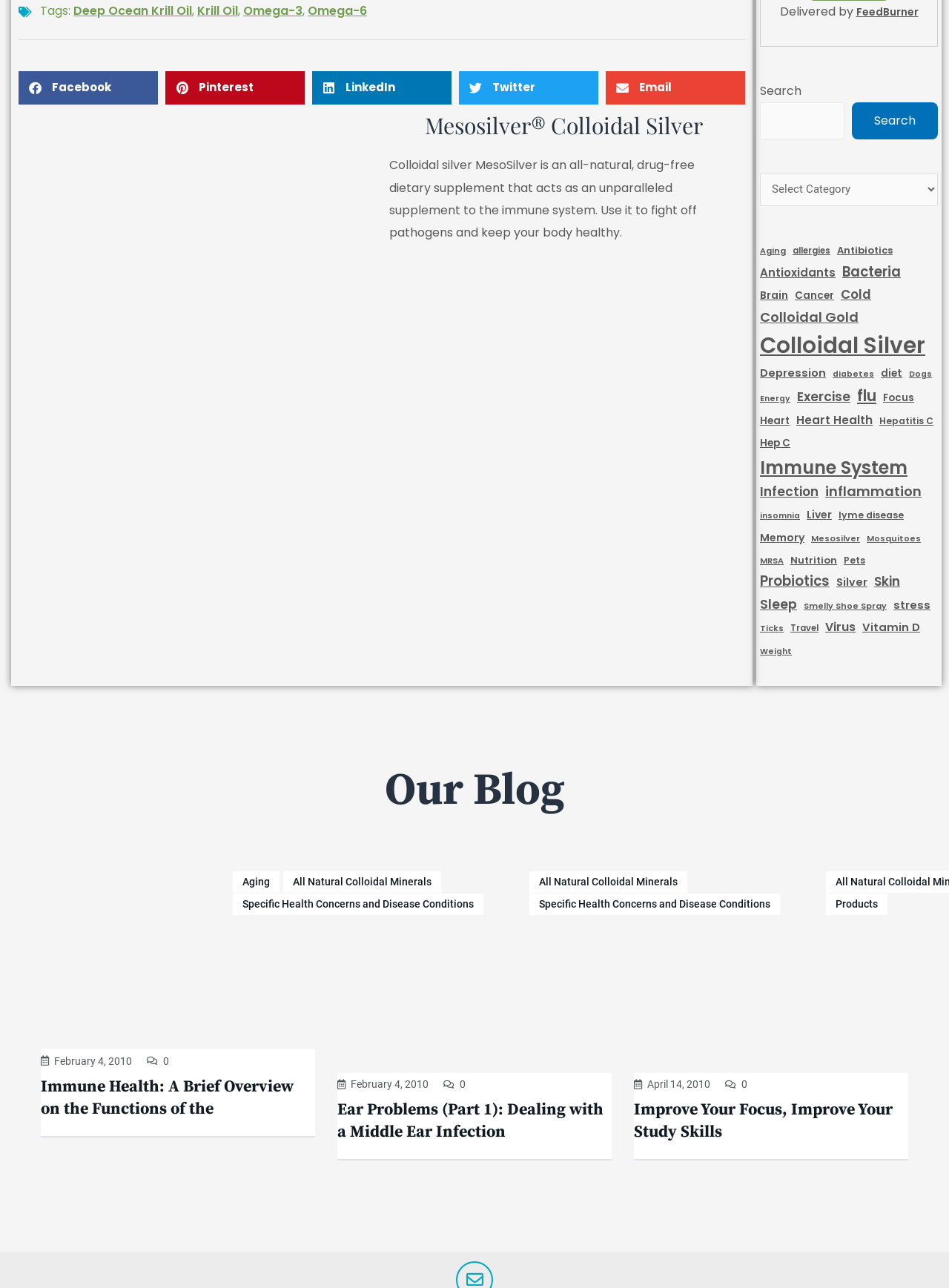How many categories are available? Based on the screenshot, please respond with a single word or phrase.

30